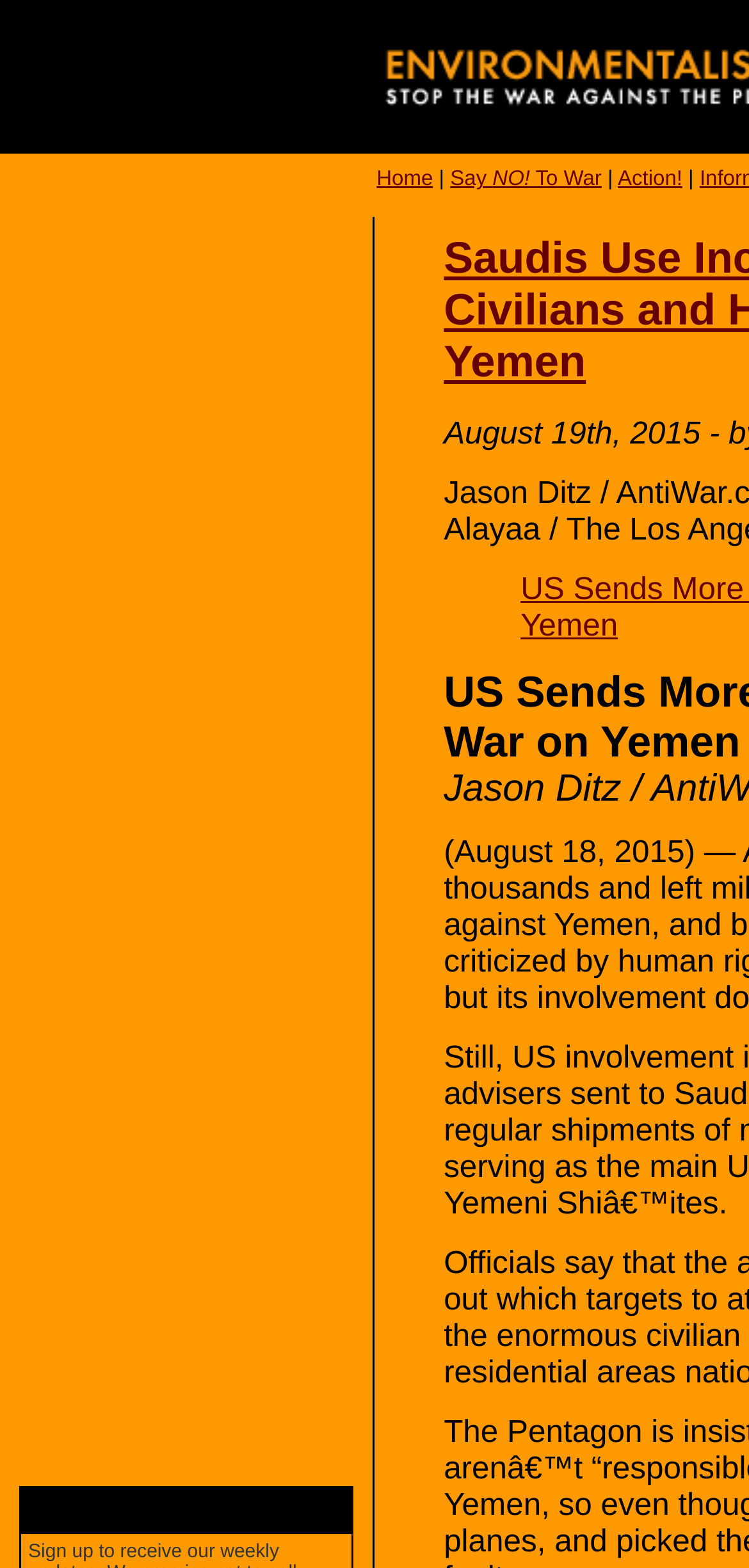What is the purpose of the link 'Say NO! To War'?
Based on the image, give a concise answer in the form of a single word or short phrase.

To protest war